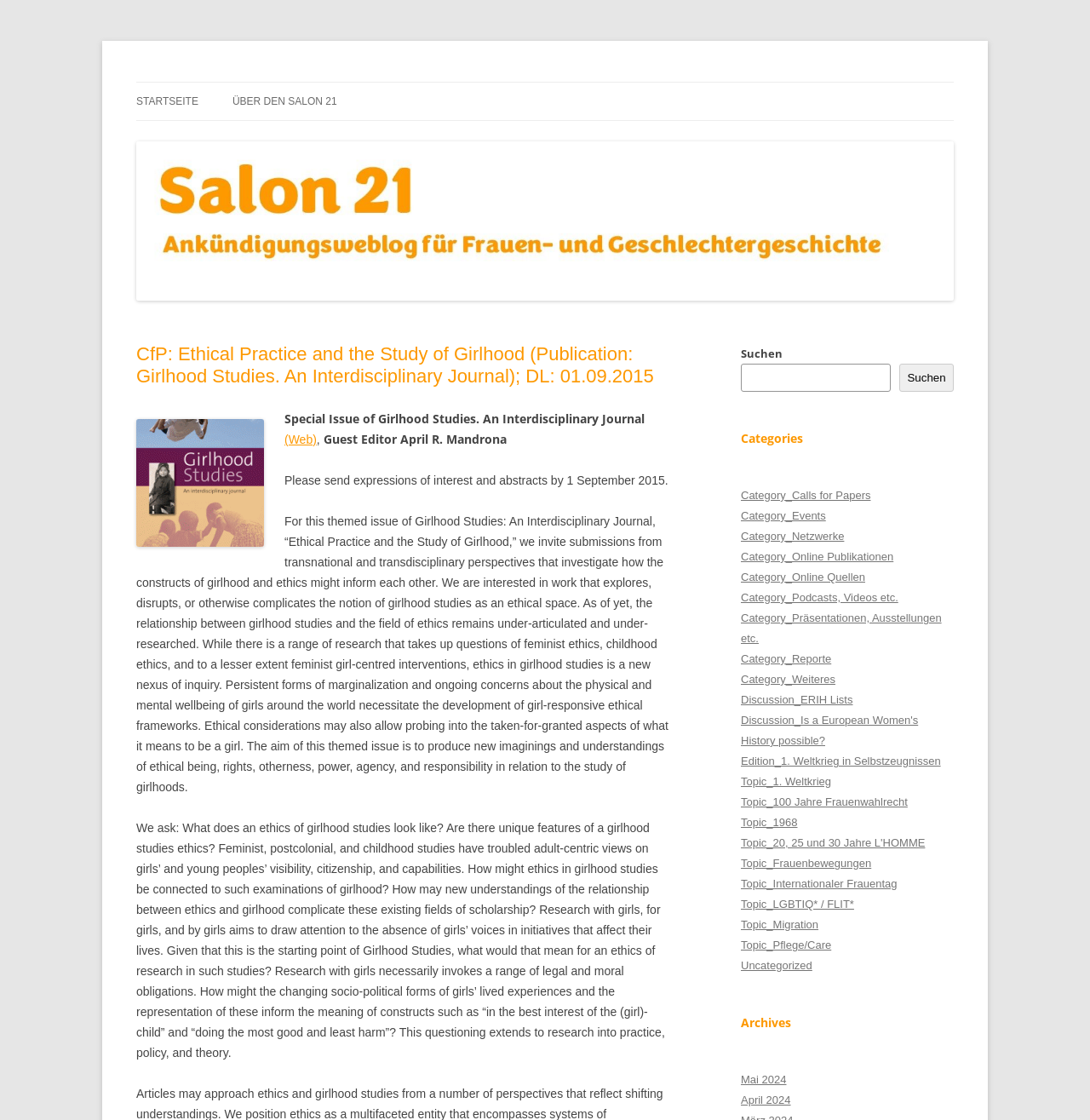Identify the bounding box coordinates of the part that should be clicked to carry out this instruction: "Click on the 'STARTSEITE' link".

[0.125, 0.074, 0.182, 0.107]